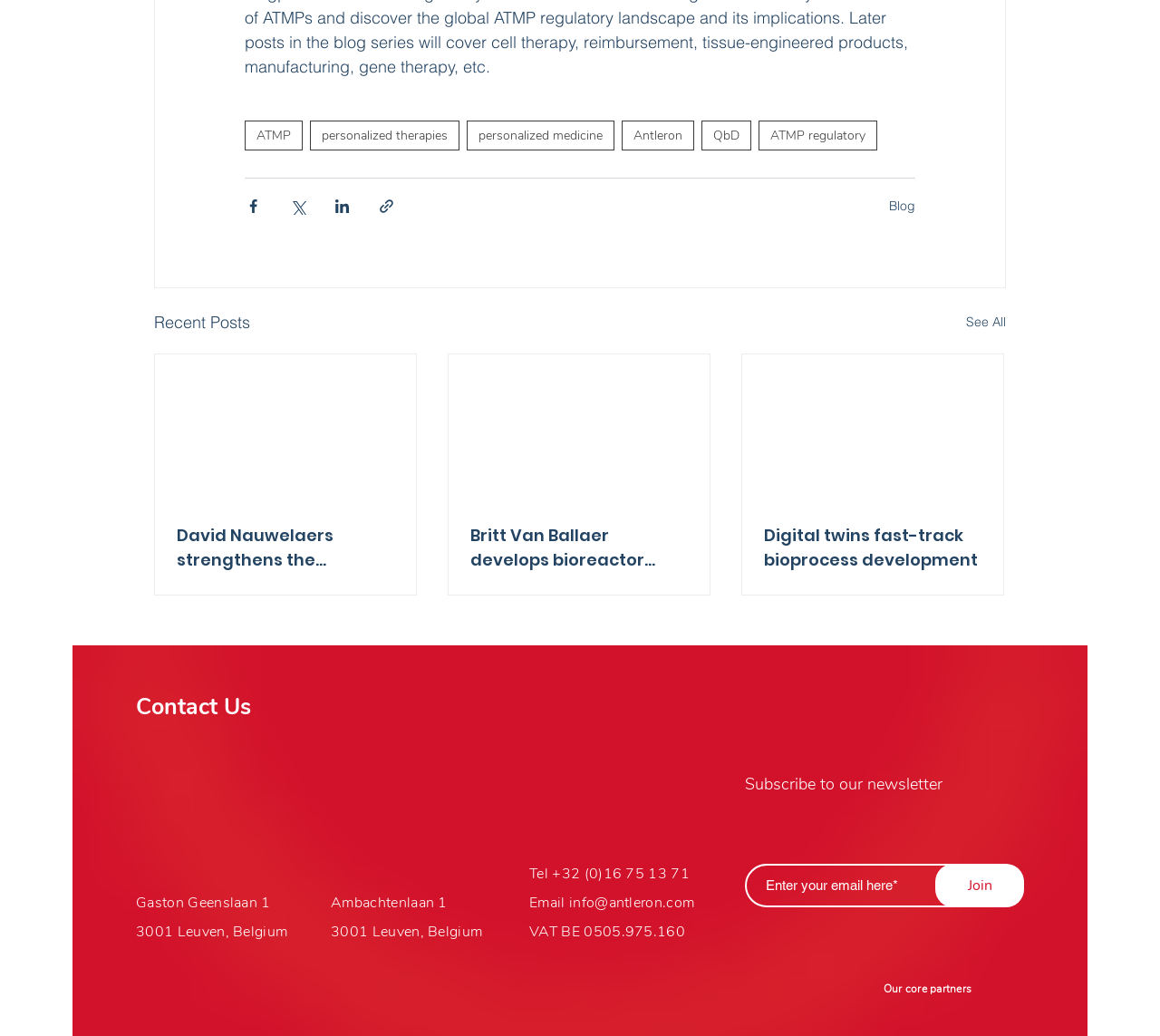Identify the bounding box for the given UI element using the description provided. Coordinates should be in the format (top-left x, top-left y, bottom-right x, bottom-right y) and must be between 0 and 1. Here is the description: Digital twins fast-track bioprocess development

[0.64, 0.342, 0.865, 0.574]